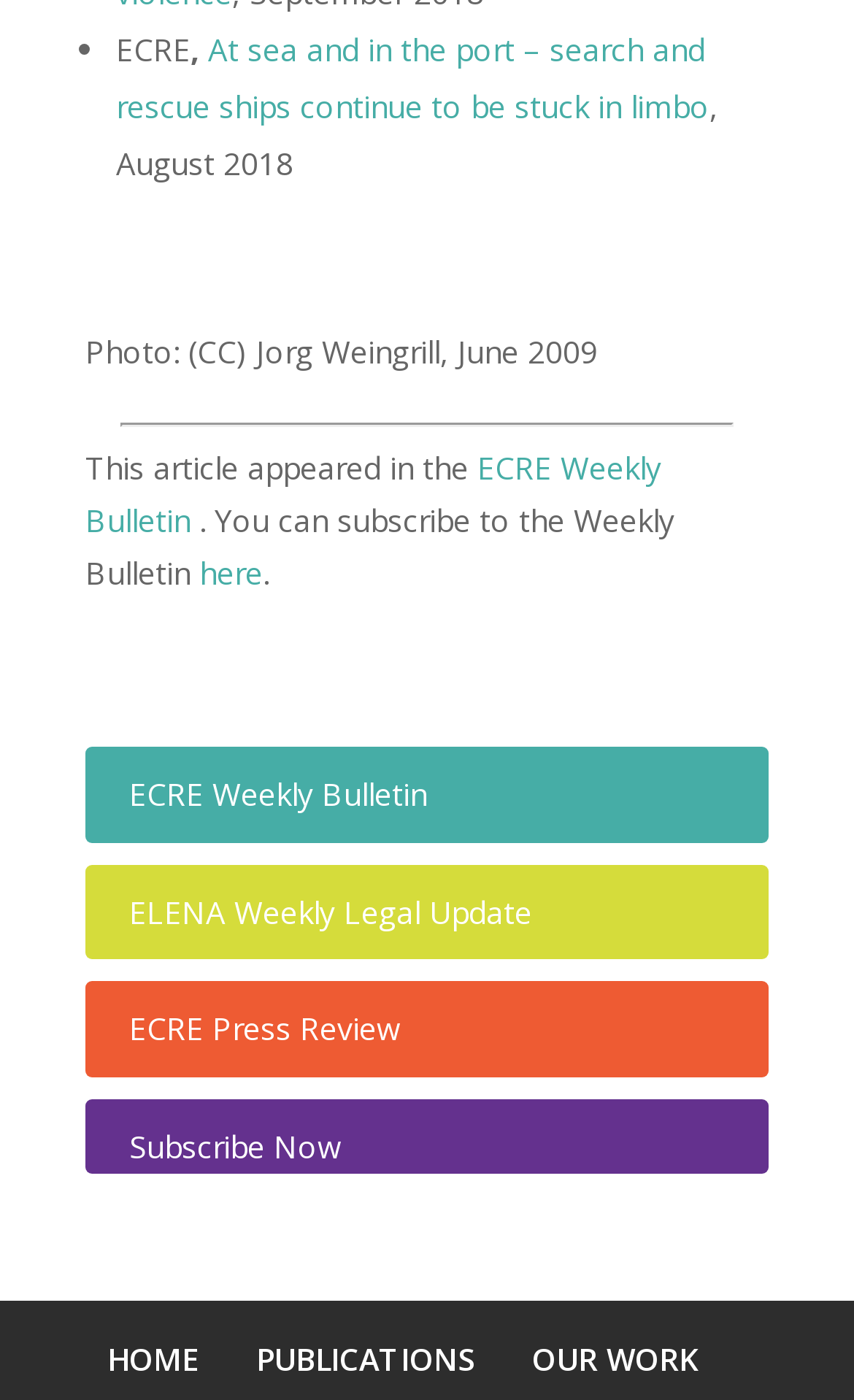What is the title of the article?
Carefully examine the image and provide a detailed answer to the question.

The title of the article can be found in the link element with the text 'At sea and in the port – search and rescue ships continue to be stuck in limbo'.